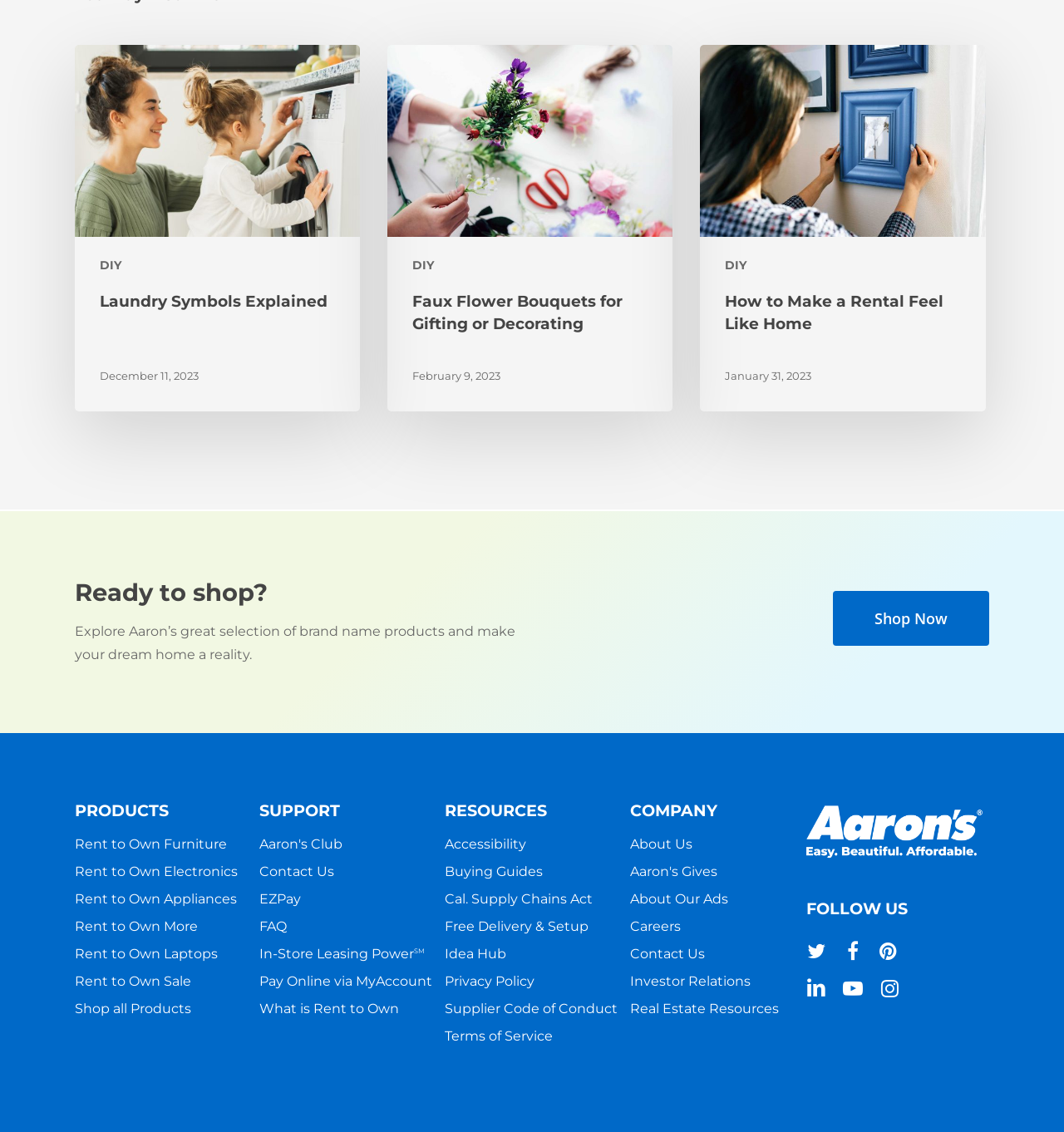What is the purpose of the 'Ready to shop?' section?
Please provide a comprehensive answer based on the details in the screenshot.

The 'Ready to shop?' section is located near the top of the webpage and has a prominent 'Shop Now' link. This suggests that the purpose of this section is to encourage users to start shopping on the website.